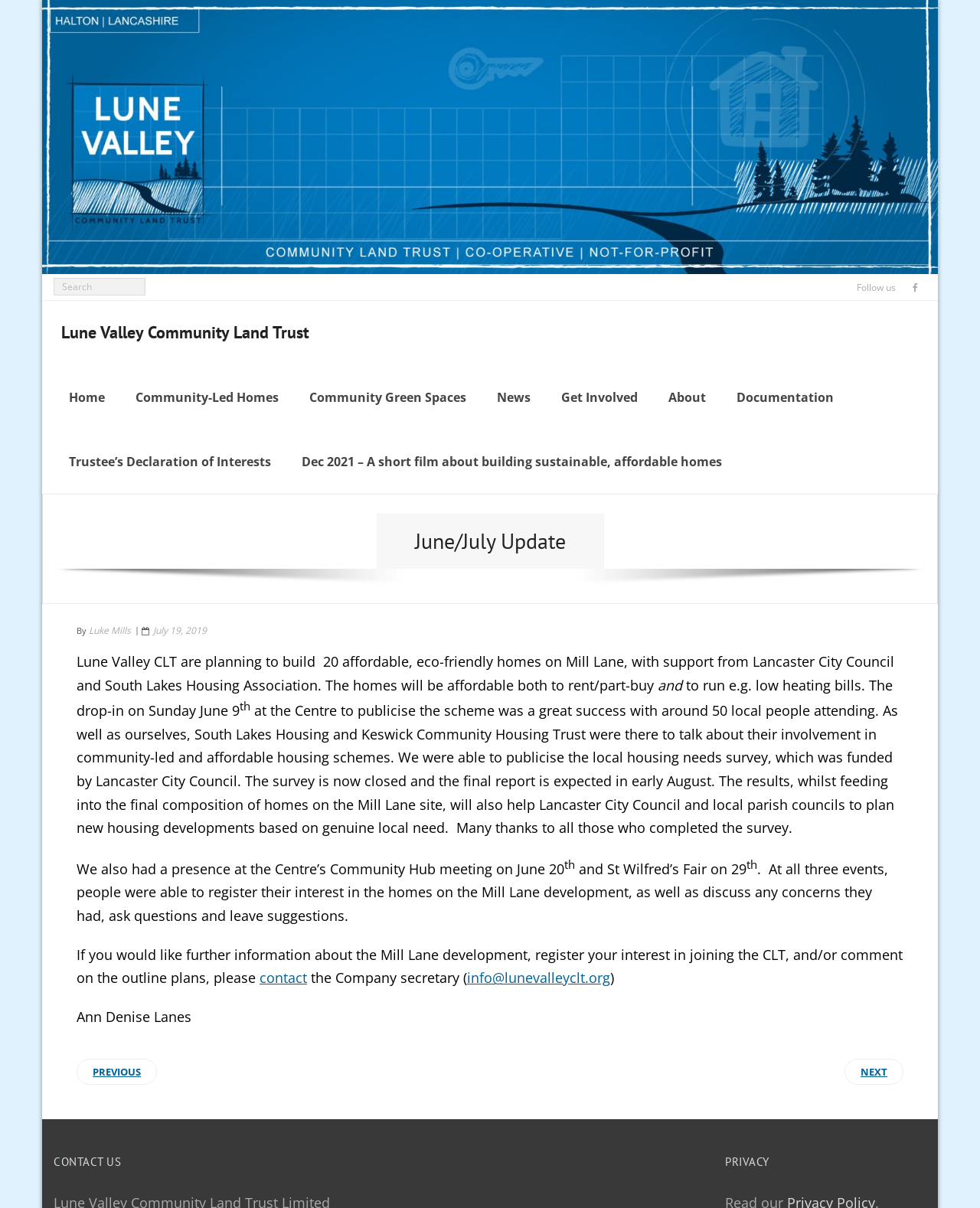Could you identify the text that serves as the heading for this webpage?

Lune Valley Community Land Trust